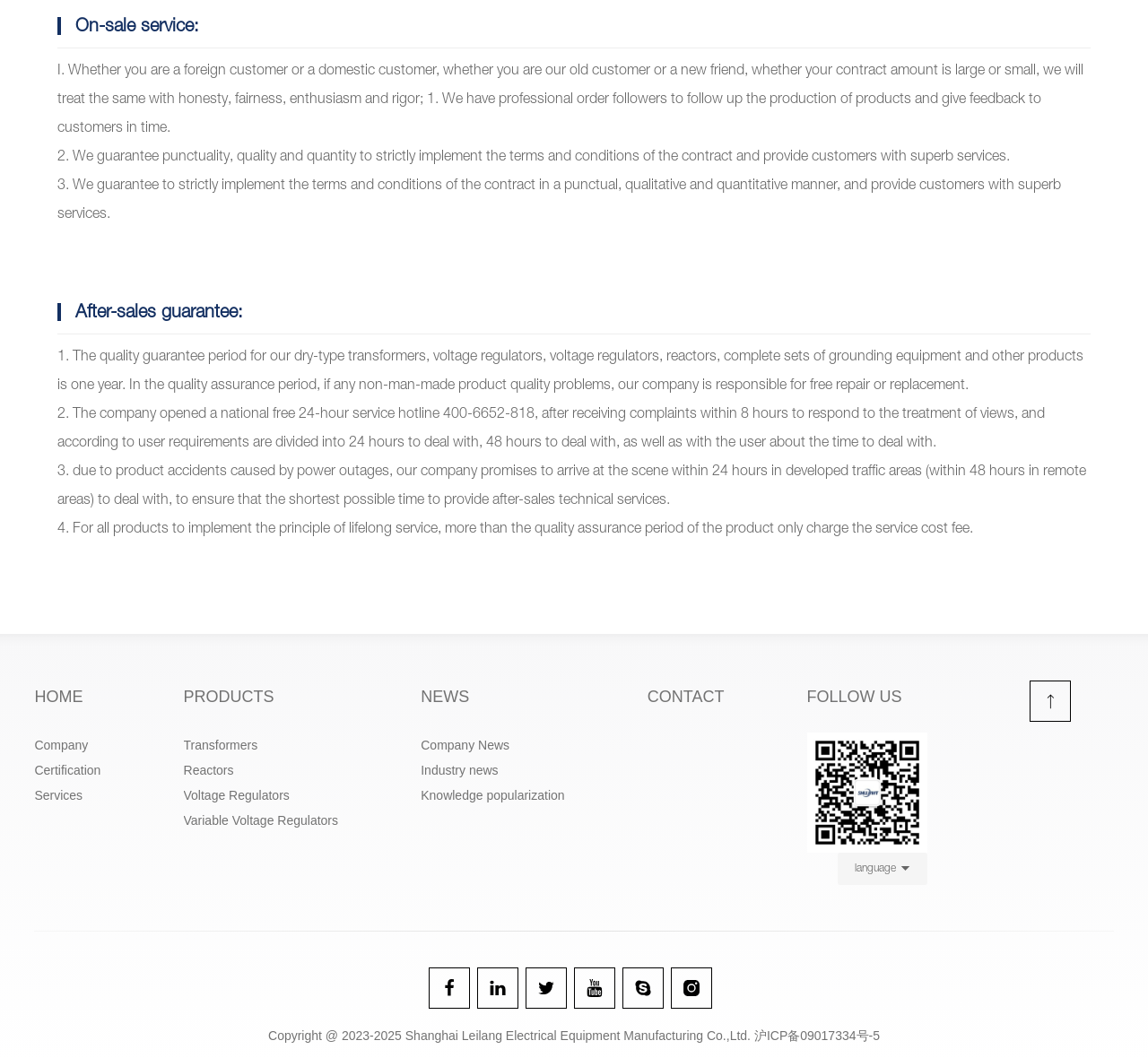Answer with a single word or phrase: 
What is the language selection option located at?

Bottom right corner